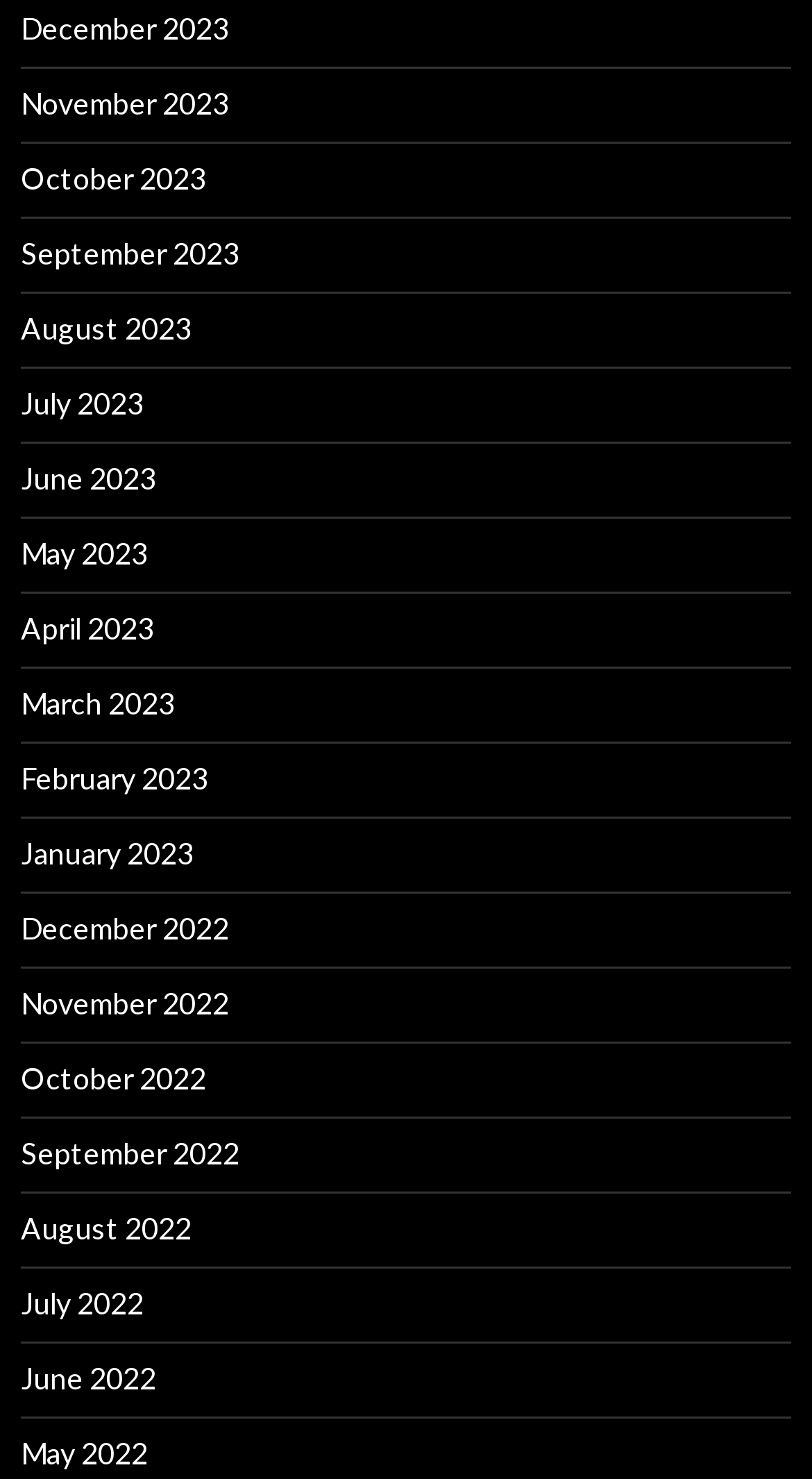Please predict the bounding box coordinates of the element's region where a click is necessary to complete the following instruction: "View June 2022". The coordinates should be represented by four float numbers between 0 and 1, i.e., [left, top, right, bottom].

[0.026, 0.92, 0.192, 0.944]